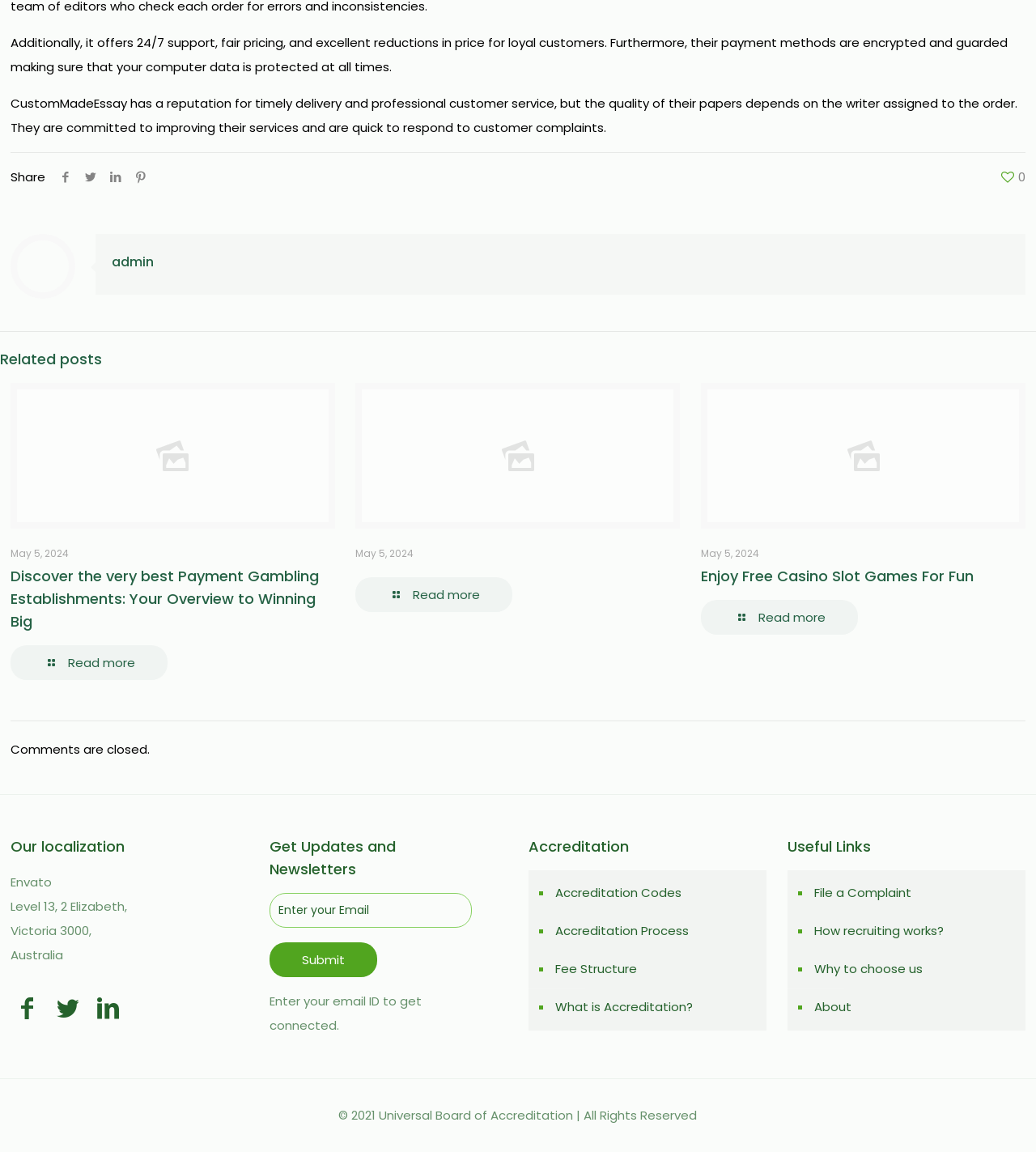Show the bounding box coordinates for the element that needs to be clicked to execute the following instruction: "Enter your email to get updates and newsletters". Provide the coordinates in the form of four float numbers between 0 and 1, i.e., [left, top, right, bottom].

[0.26, 0.775, 0.455, 0.805]